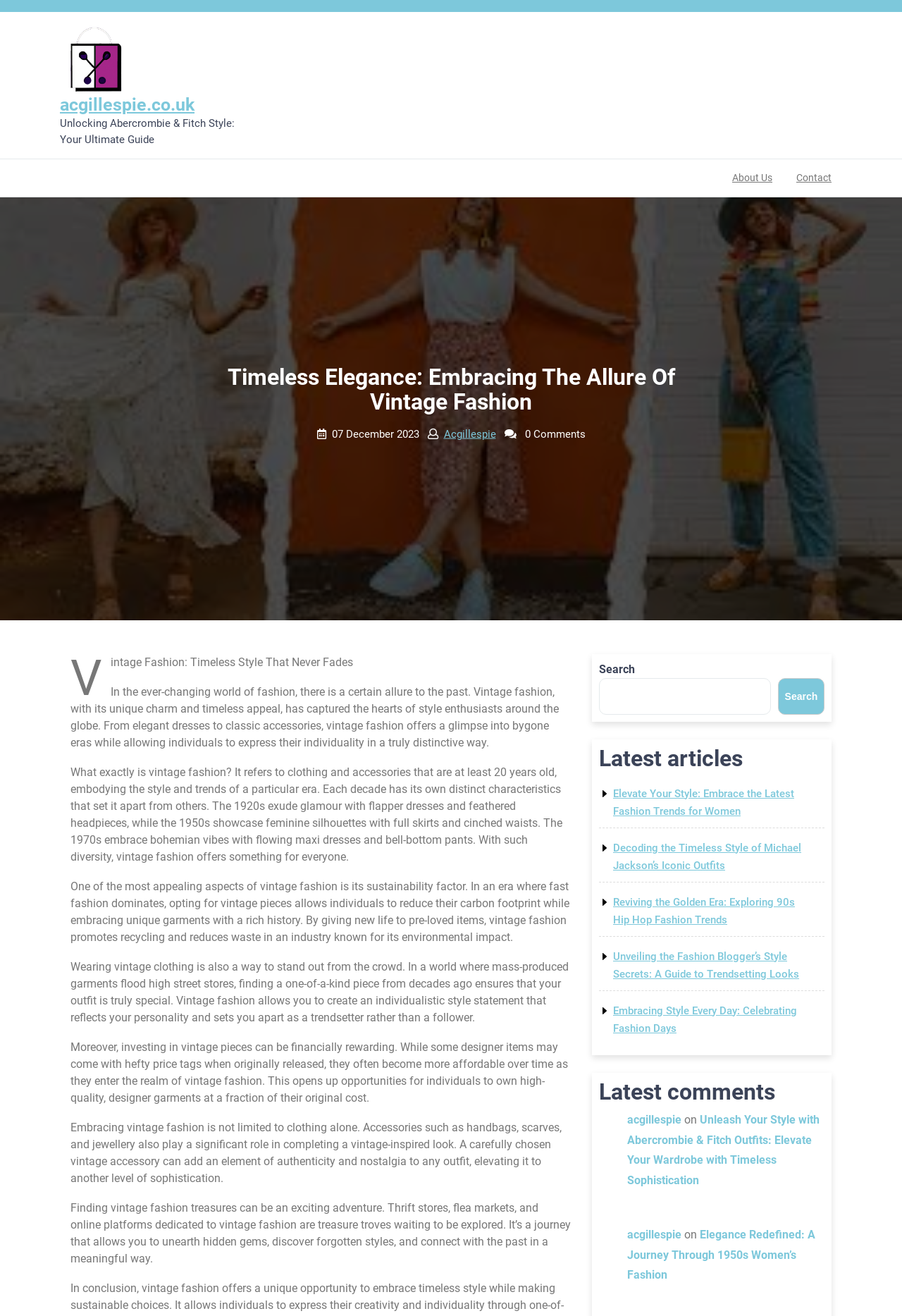Using the details from the image, please elaborate on the following question: What type of fashion is promoted as sustainable?

The webpage content highlights the sustainability factor of vintage fashion, stating that opting for vintage pieces allows individuals to reduce their carbon footprint while embracing unique garments with a rich history.